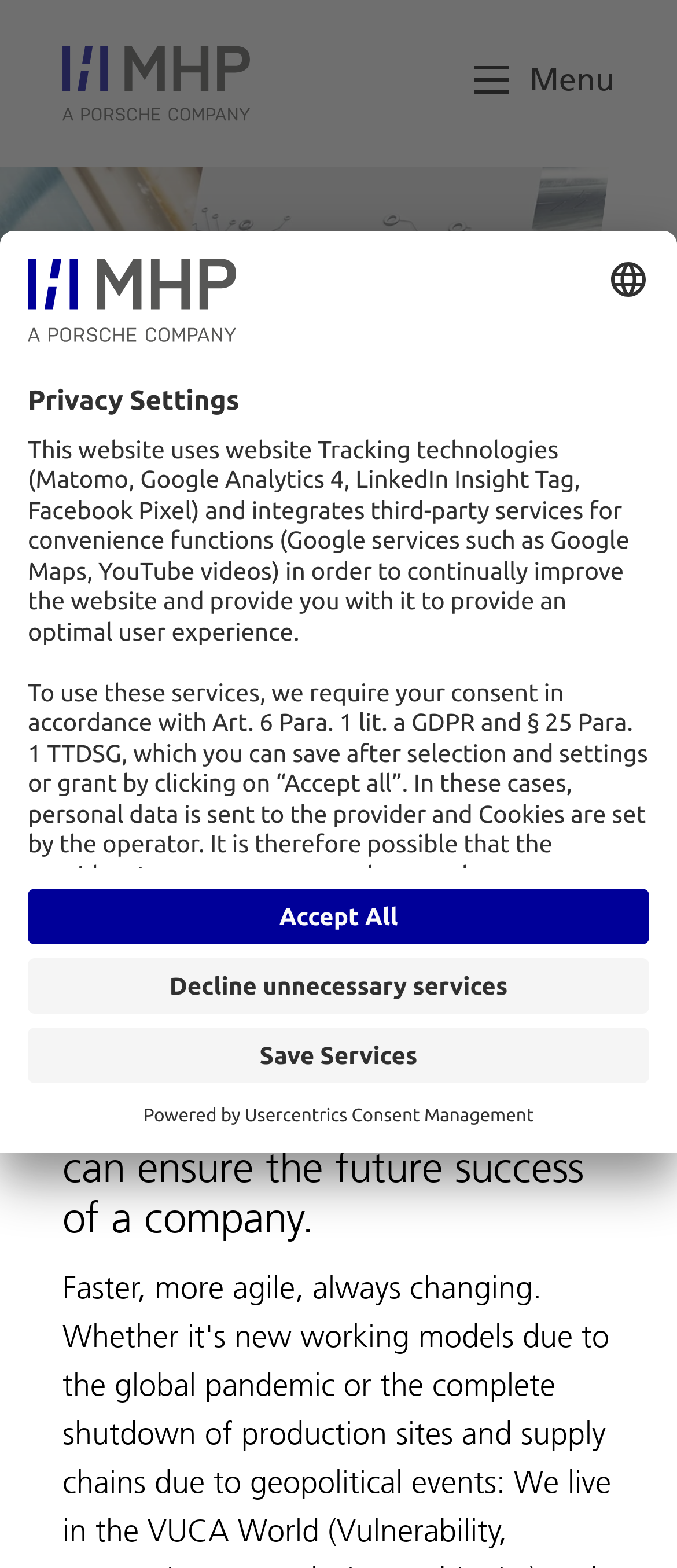Determine the bounding box for the described UI element: "parent_node: Marketing".

[0.218, 0.701, 0.341, 0.728]